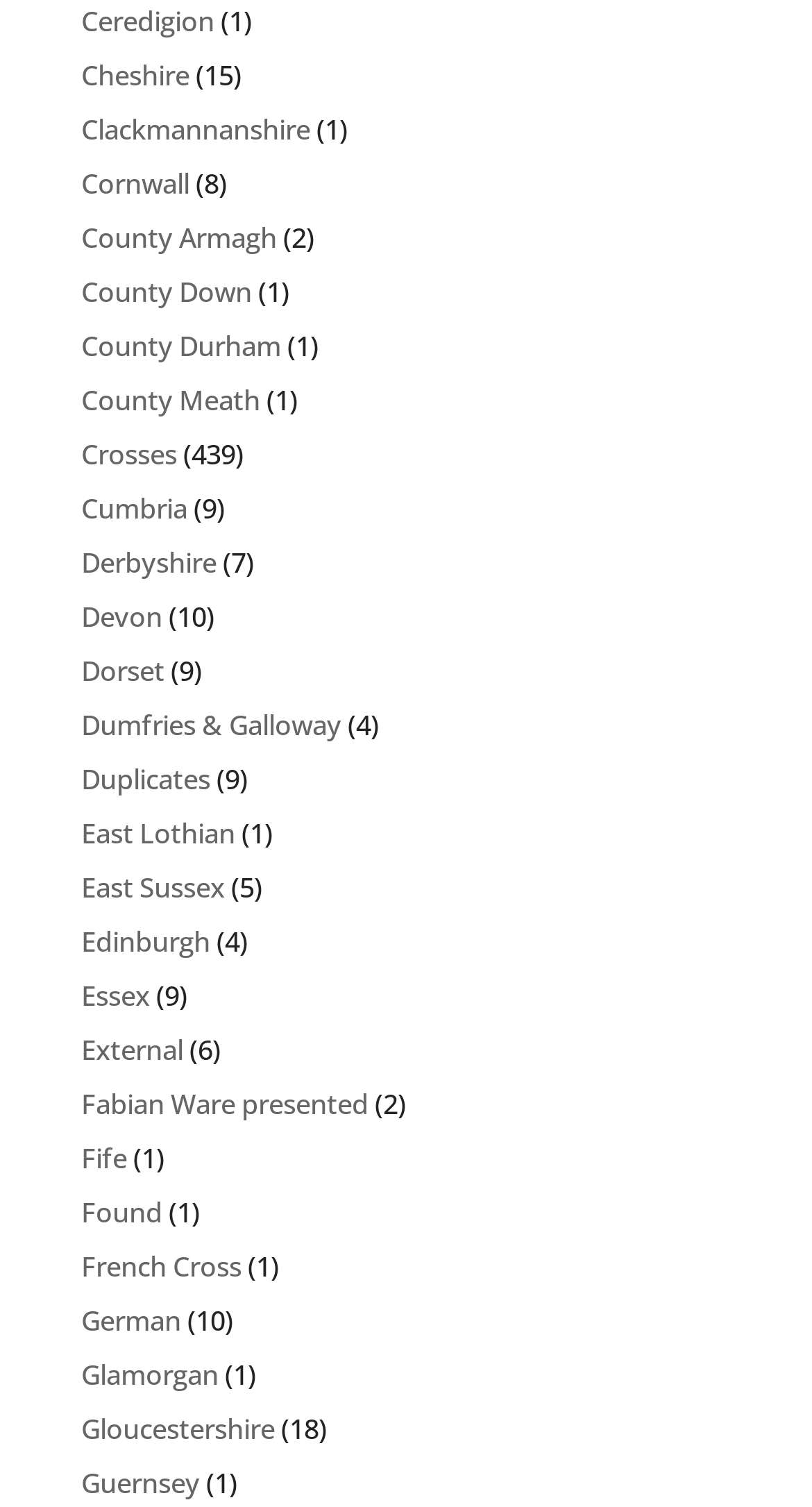Determine the bounding box coordinates for the clickable element to execute this instruction: "Click on Ceredigion". Provide the coordinates as four float numbers between 0 and 1, i.e., [left, top, right, bottom].

[0.1, 0.002, 0.264, 0.027]